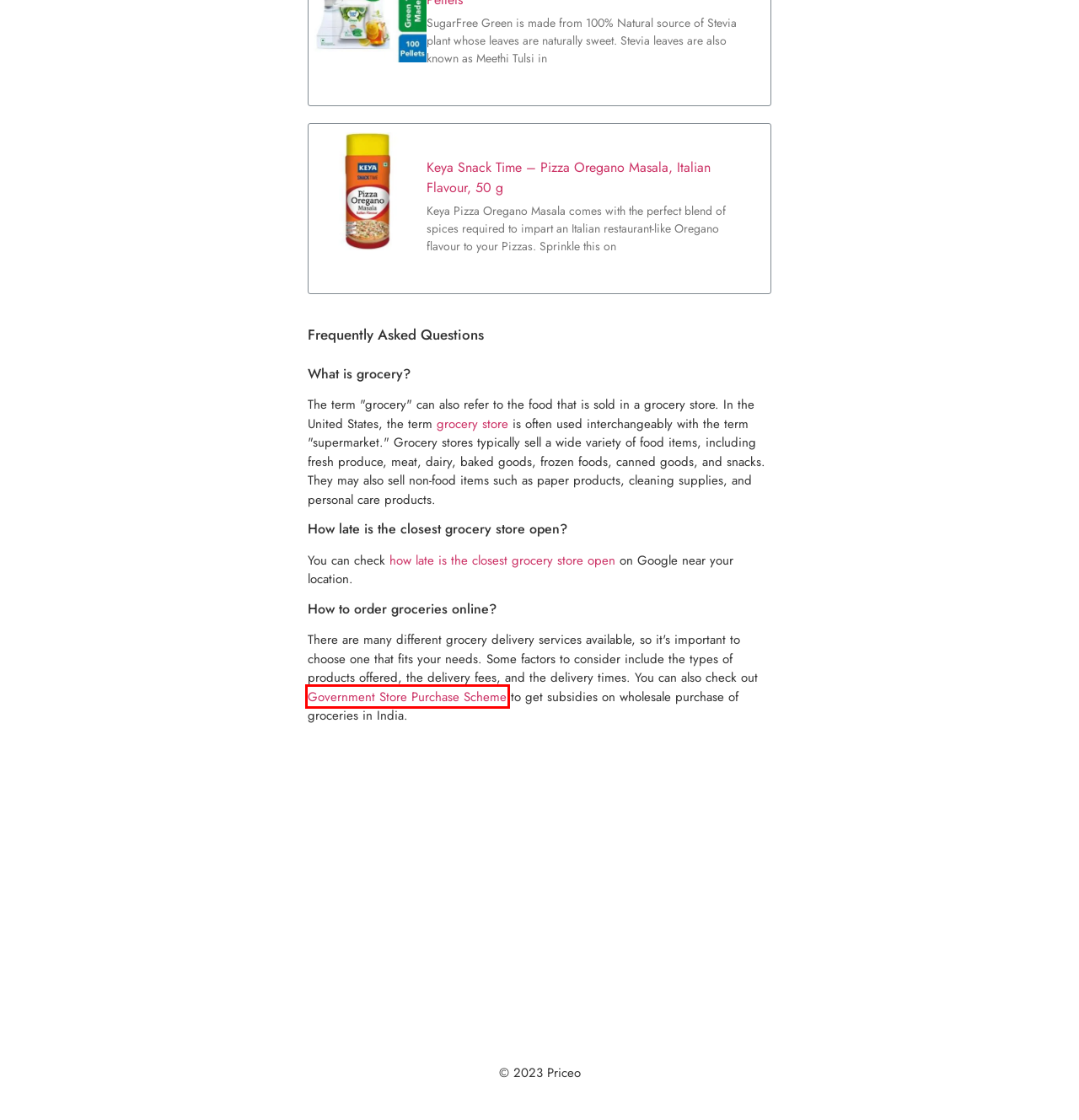Look at the screenshot of a webpage with a red bounding box and select the webpage description that best corresponds to the new page after clicking the element in the red box. Here are the options:
A. Keya Snack Time - Pizza Oregano Masala, Italian Flavour, 50 g |
B. Beverage Price, Beverage Price in India | Priceo
C. Tea Price, Tea Price List | Priceo
D. Moong Dal Price, Moong Dal Price in India | Priceo
E. Amazon.in Bestsellers: The most popular items on Amazon
F. Mustard Oil Price in India | Priceo
G. Olive Oil Price in India | Priceo
H. Government Store Purchase scheme| National Portal of India

H